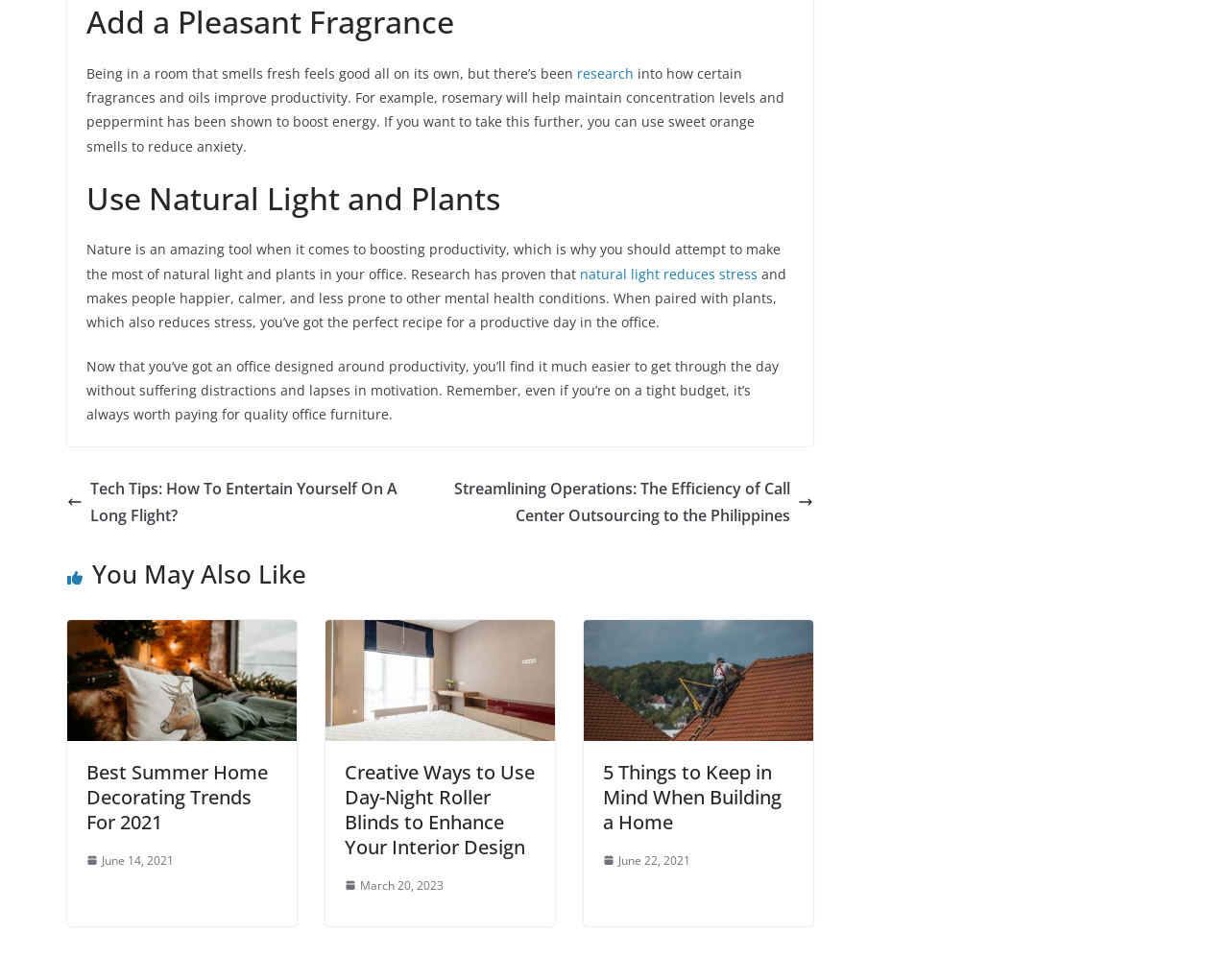Determine the bounding box coordinates of the clickable region to execute the instruction: "Learn about creative ways to use day-night roller blinds". The coordinates should be four float numbers between 0 and 1, denoted as [left, top, right, bottom].

[0.265, 0.636, 0.452, 0.657]